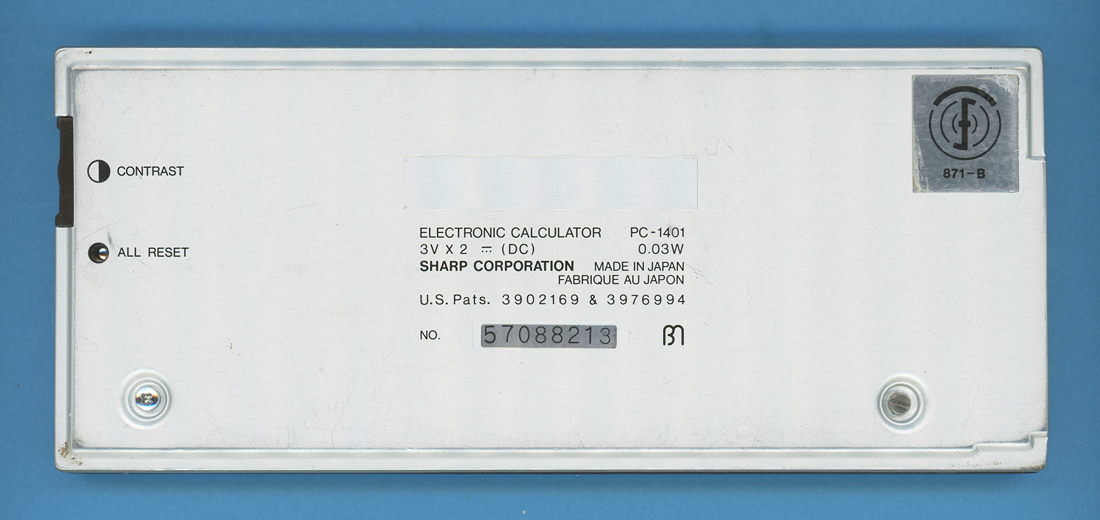What is the manufacturer of the pocket computer?
Please provide a full and detailed response to the question.

The manufacturer's information is displayed on the back of the device, which clearly states 'SHARP CORPORATION', along with U.S. patent numbers, confirming the device's legitimacy and origin.